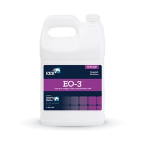Create an extensive caption that includes all significant details of the image.

The image displays a container of EO-3, a concentrated supplement designed specifically for horses. This product is characterized by its white jug with a handle for easy pouring. The label prominently features the product name "EO-3" along with branding elements from the manufacturer. EO-3 is a rich source of long-chain omega-3 fatty acids, specifically DHA and EPA, which are essential for maintaining a balanced diet for horses. This supplement is beneficial for improving the ratio of omega-3 to omega-6 fatty acids, contributing to overall health, enhancing skin and coat condition, and supporting optimal hoof growth. It is suitable for all classes of horses, including foals and performance horses, making it an important addition to equine nutrition.